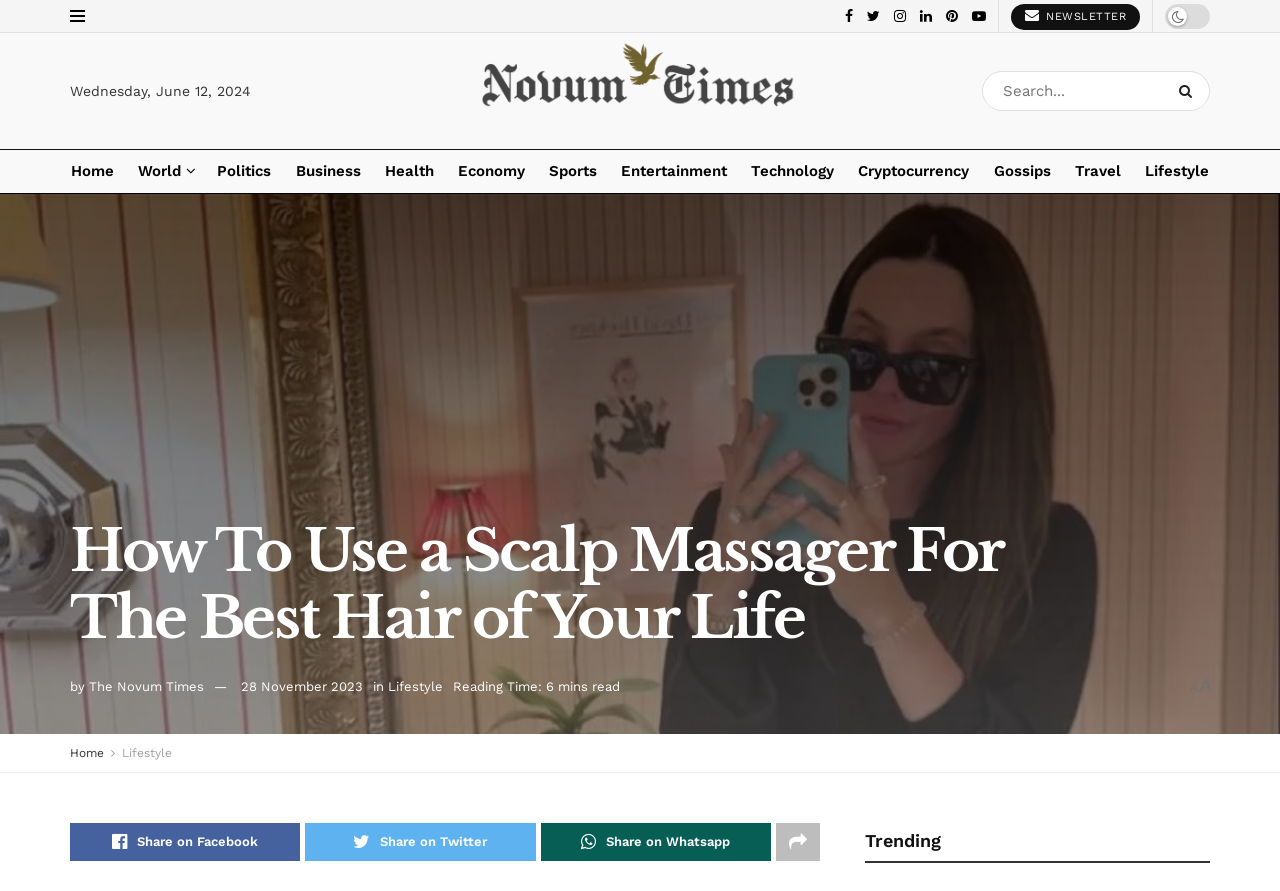Determine the bounding box coordinates for the UI element matching this description: "Share on Twitter".

[0.239, 0.924, 0.418, 0.967]